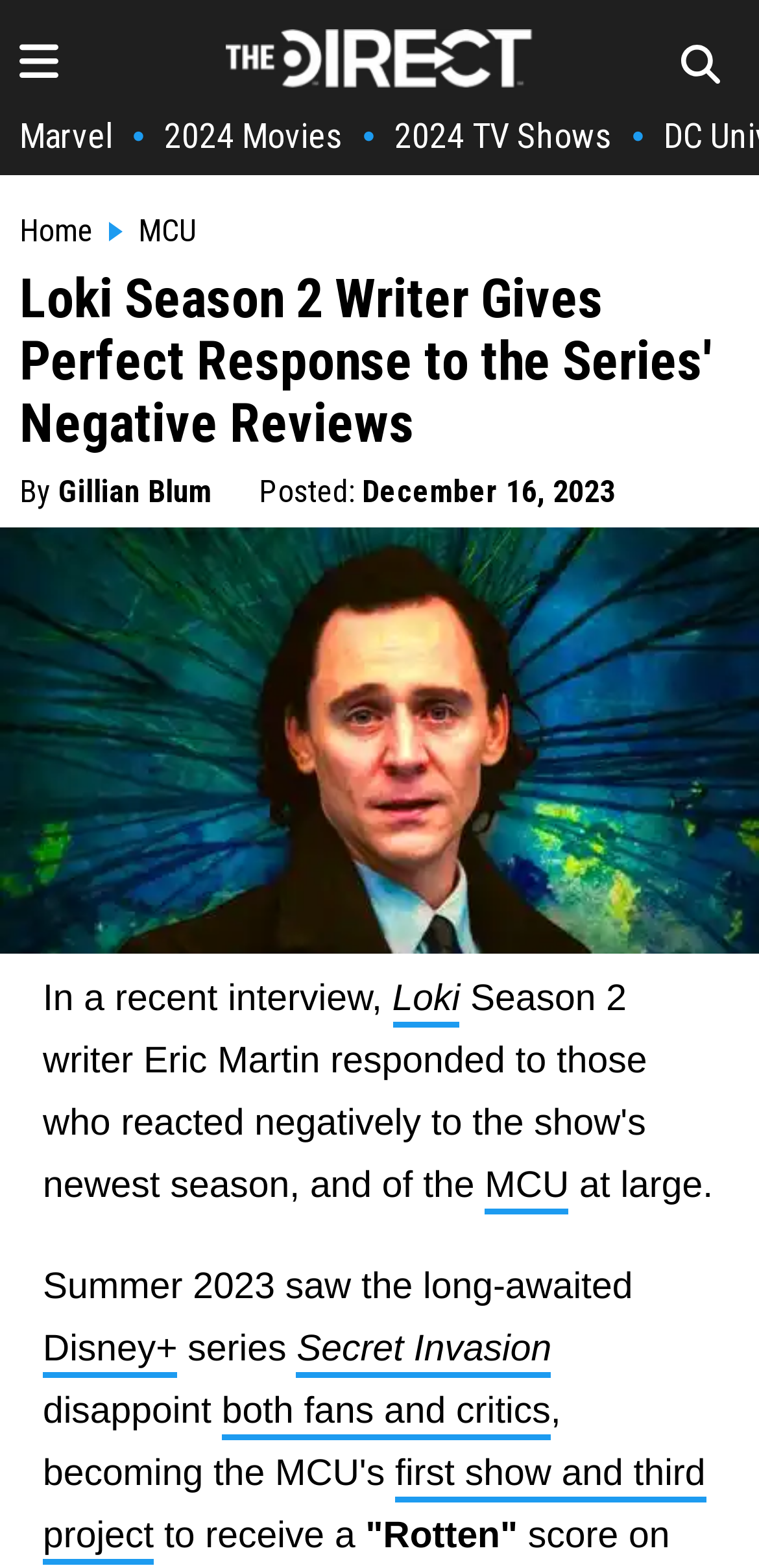Carefully examine the image and provide an in-depth answer to the question: Who is the author of the article?

The question is asking about the author of the article. From the webpage, we can see that the author's name is mentioned as 'By Gillian Blum', which indicates that the author is Gillian Blum.